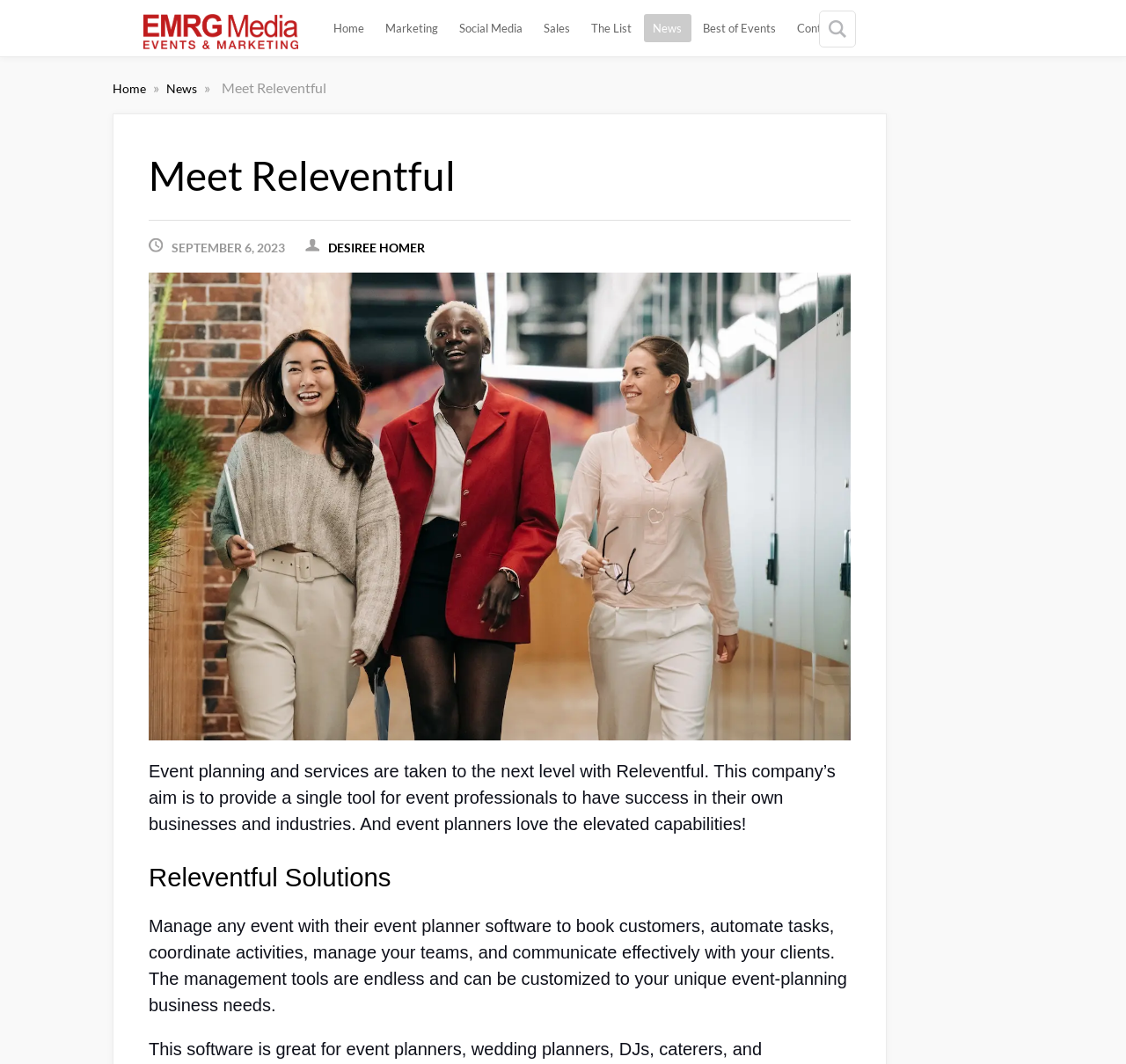Given the description: "News", determine the bounding box coordinates of the UI element. The coordinates should be formatted as four float numbers between 0 and 1, [left, top, right, bottom].

[0.148, 0.076, 0.177, 0.09]